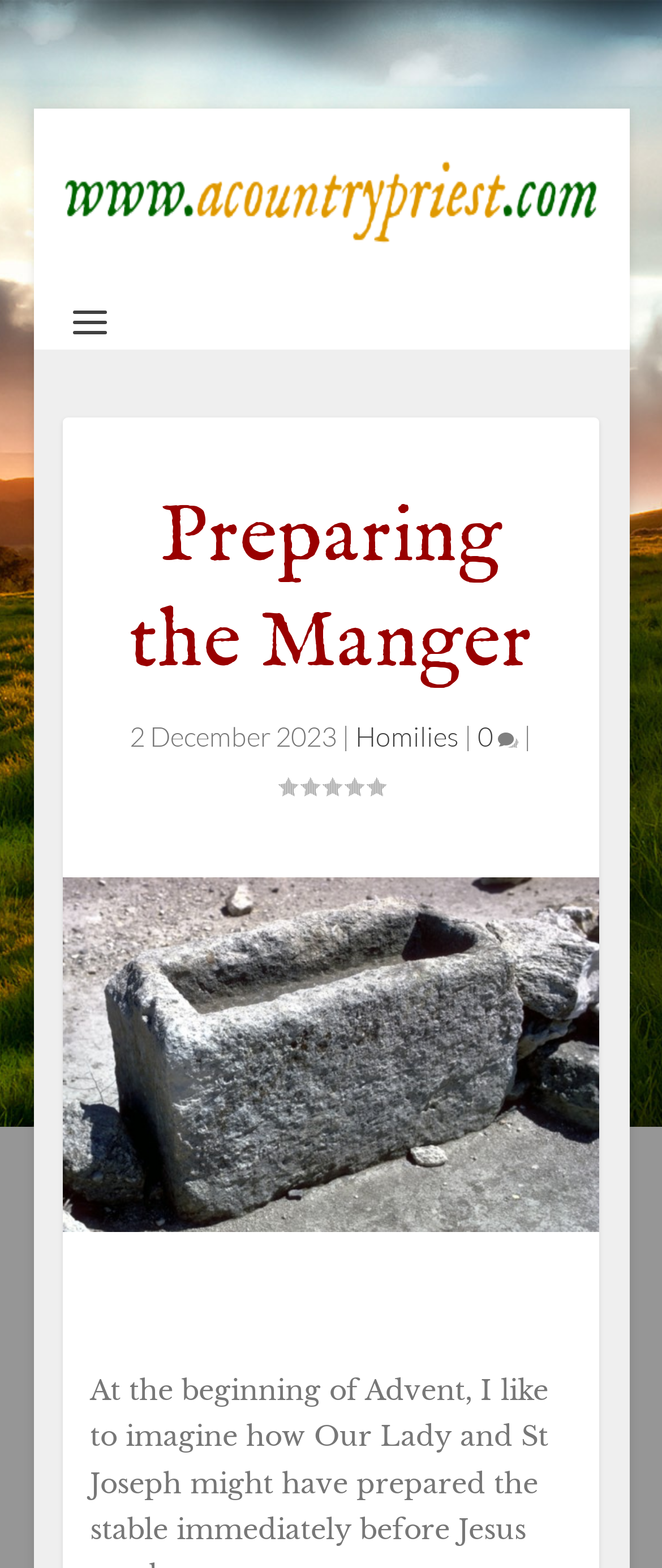What is the date of the blog post?
Use the information from the screenshot to give a comprehensive response to the question.

I found the date of the blog post by looking at the static text element that contains the date, which is '2 December 2023'. This element is located below the main heading and above the links to 'Homilies' and the comment count.